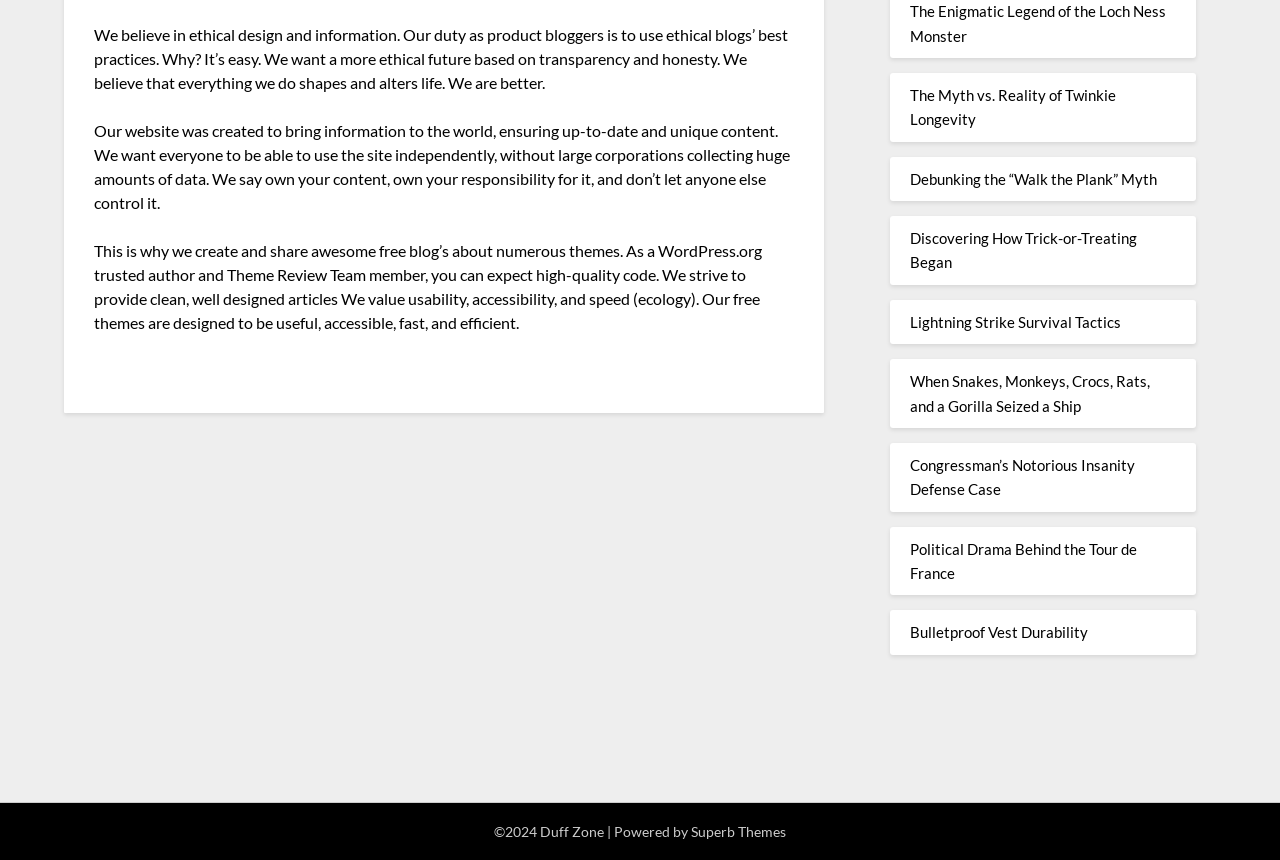Refer to the element description Lightning Strike Survival Tactics and identify the corresponding bounding box in the screenshot. Format the coordinates as (top-left x, top-left y, bottom-right x, bottom-right y) with values in the range of 0 to 1.

[0.711, 0.364, 0.876, 0.385]